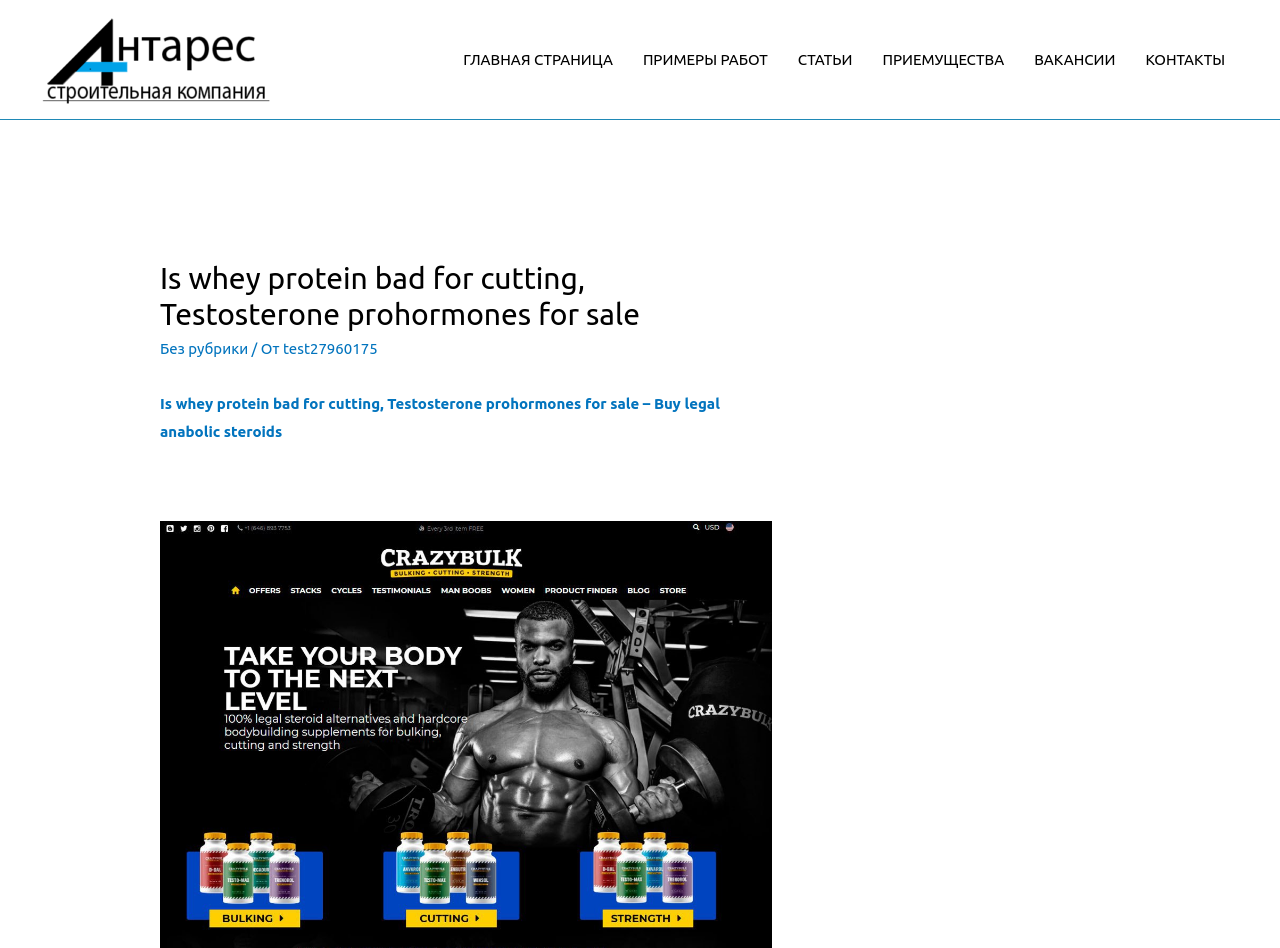Please identify the webpage's heading and generate its text content.

Is whey protein bad for cutting, Testosterone prohormones for sale